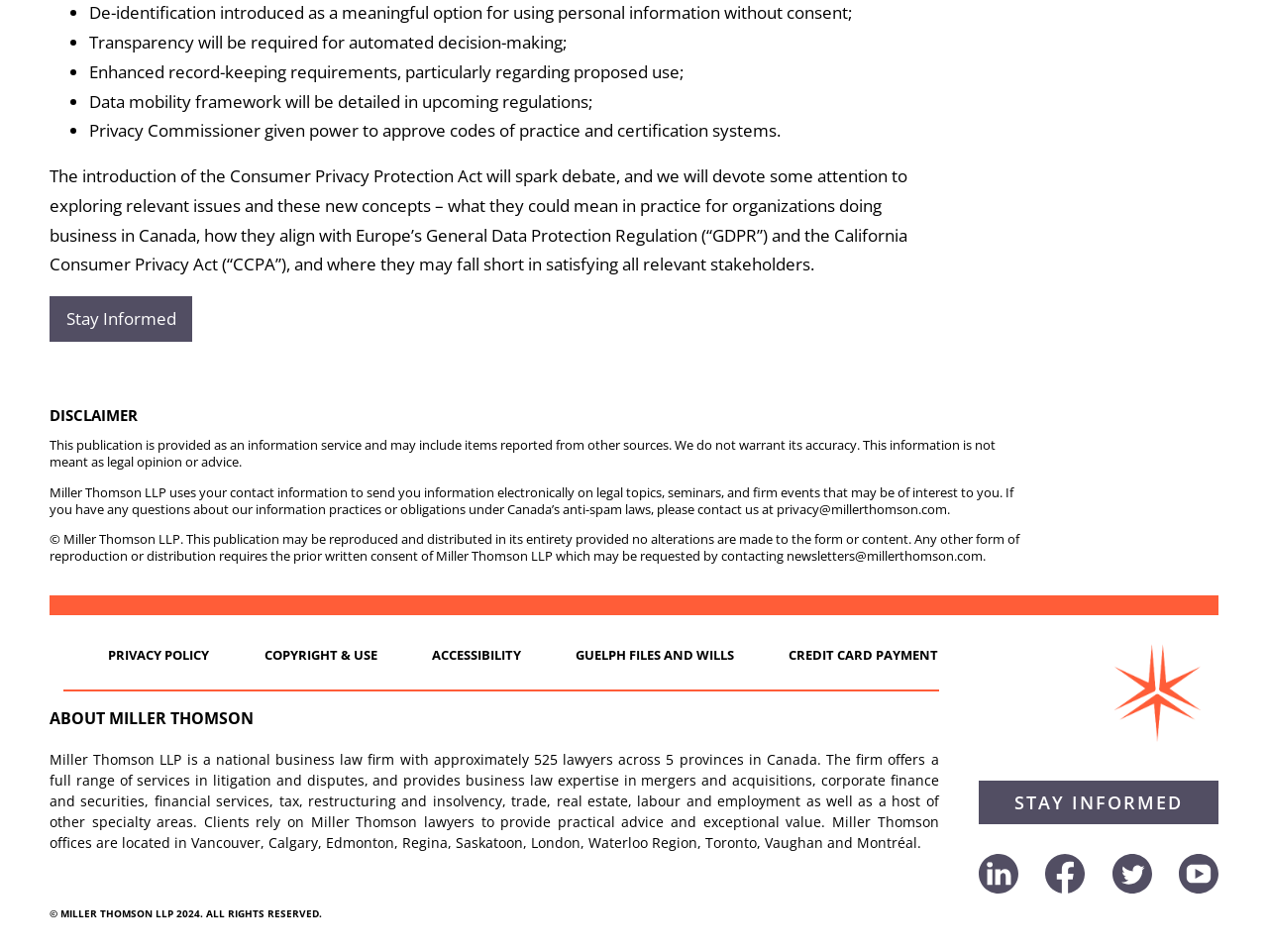Please find the bounding box coordinates of the element's region to be clicked to carry out this instruction: "Click Stay Informed".

[0.039, 0.311, 0.152, 0.359]